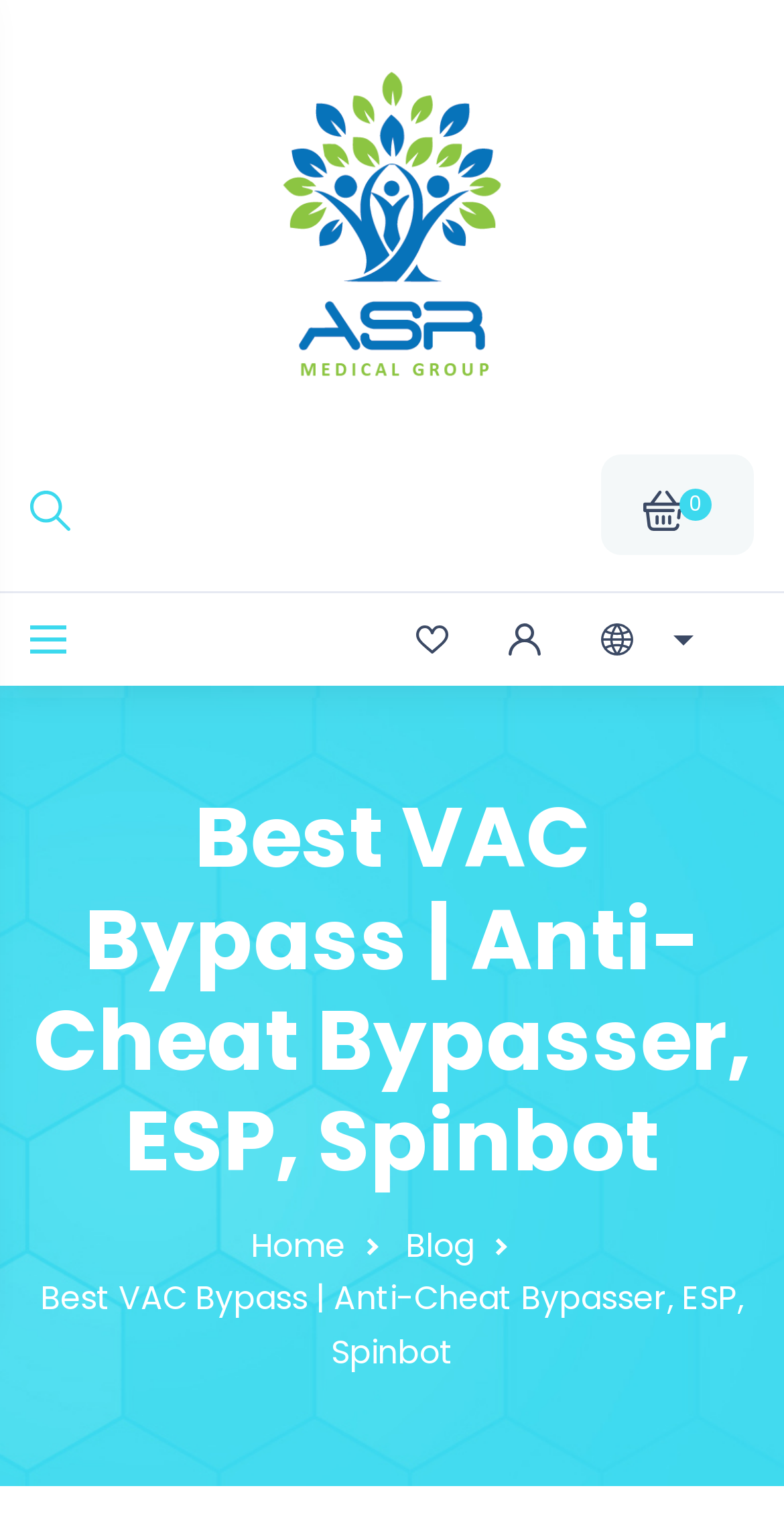What is the purpose of the images on this webpage?
Please provide a comprehensive answer based on the visual information in the image.

The images on this webpage are likely used for decoration or as icons, as they are small in size and do not contain any descriptive text. They are also not clickable, which suggests that they are not functional buttons.